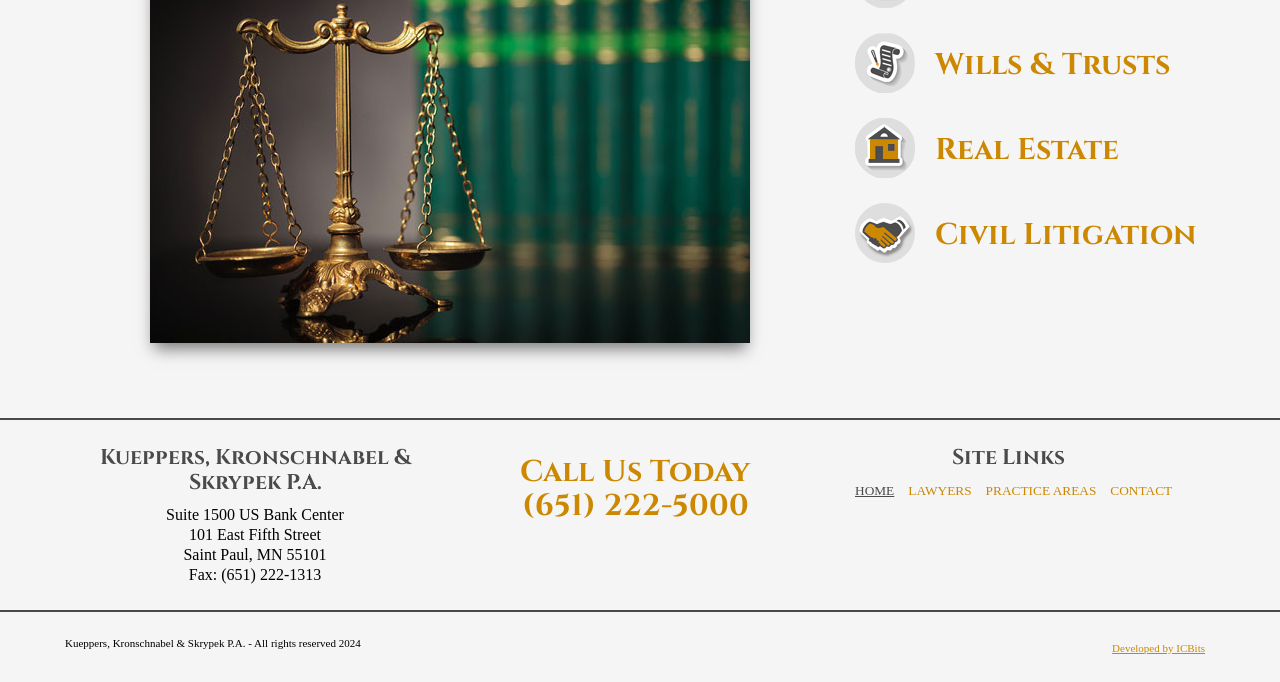Extract the bounding box coordinates for the UI element described by the text: "Civil Litigation". The coordinates should be in the form of [left, top, right, bottom] with values between 0 and 1.

[0.73, 0.315, 0.934, 0.373]